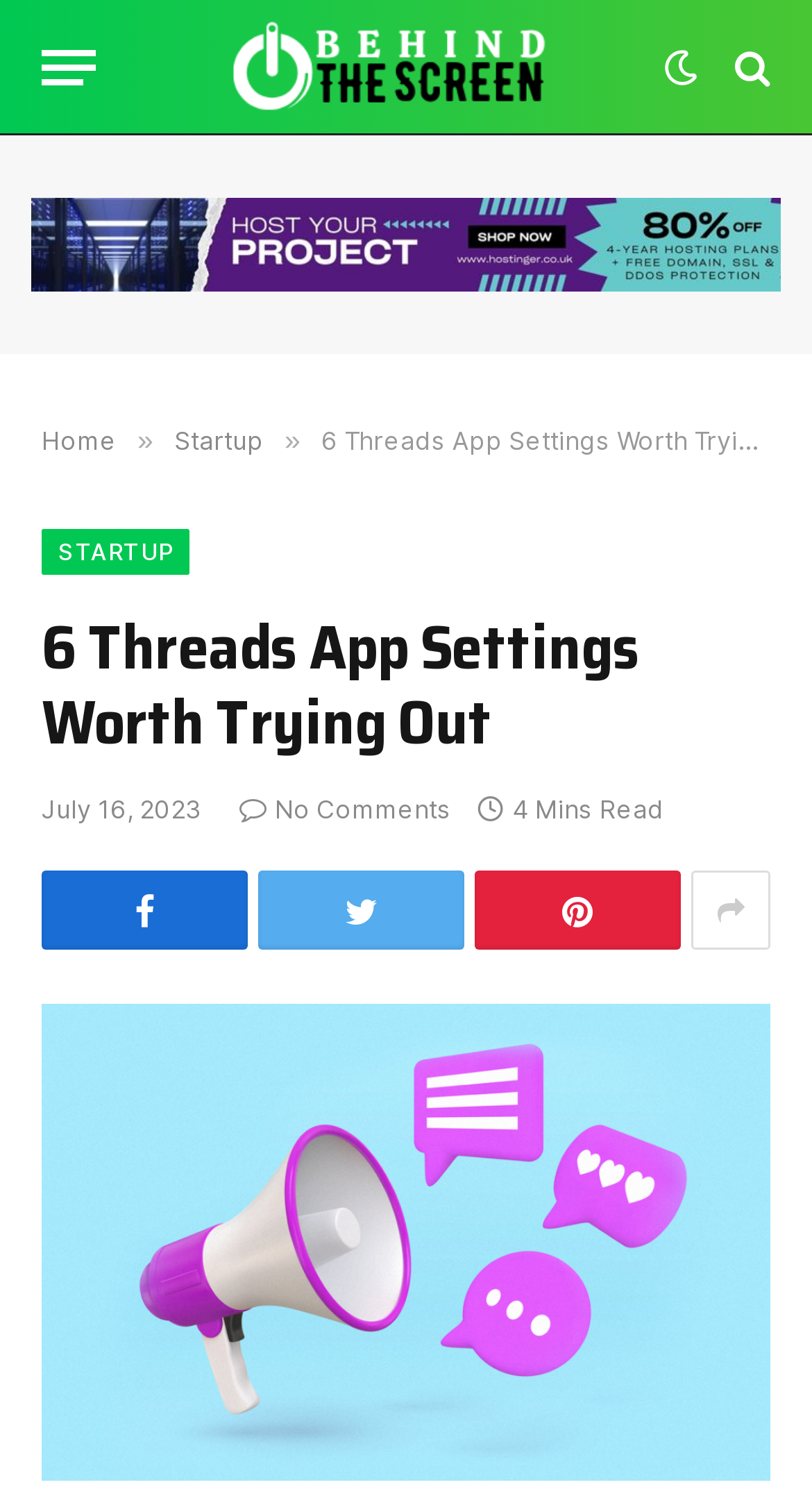Provide the bounding box coordinates for the area that should be clicked to complete the instruction: "Click the home link".

[0.051, 0.283, 0.144, 0.304]